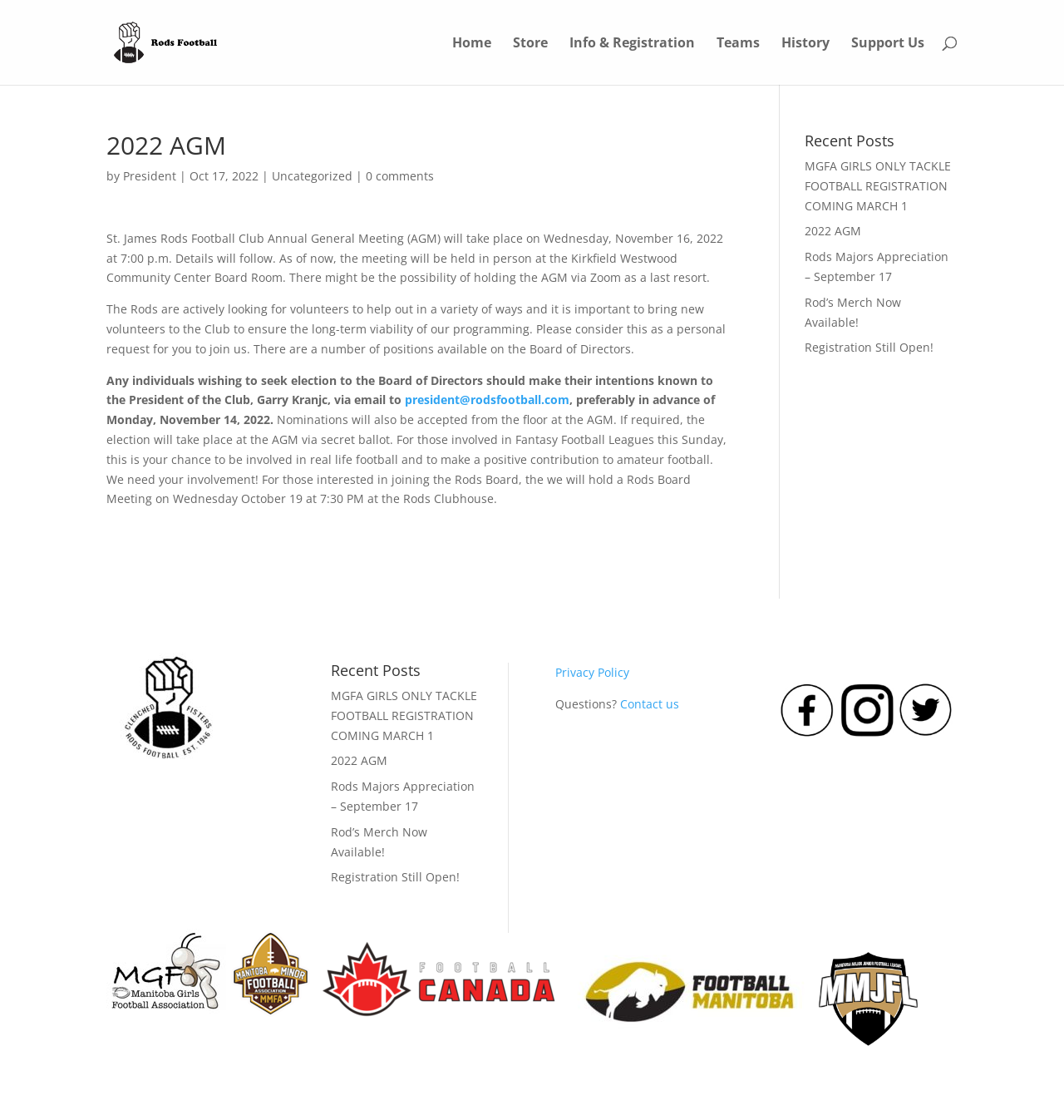Identify the bounding box for the UI element specified in this description: "Info & Registration". The coordinates must be four float numbers between 0 and 1, formatted as [left, top, right, bottom].

[0.535, 0.033, 0.653, 0.076]